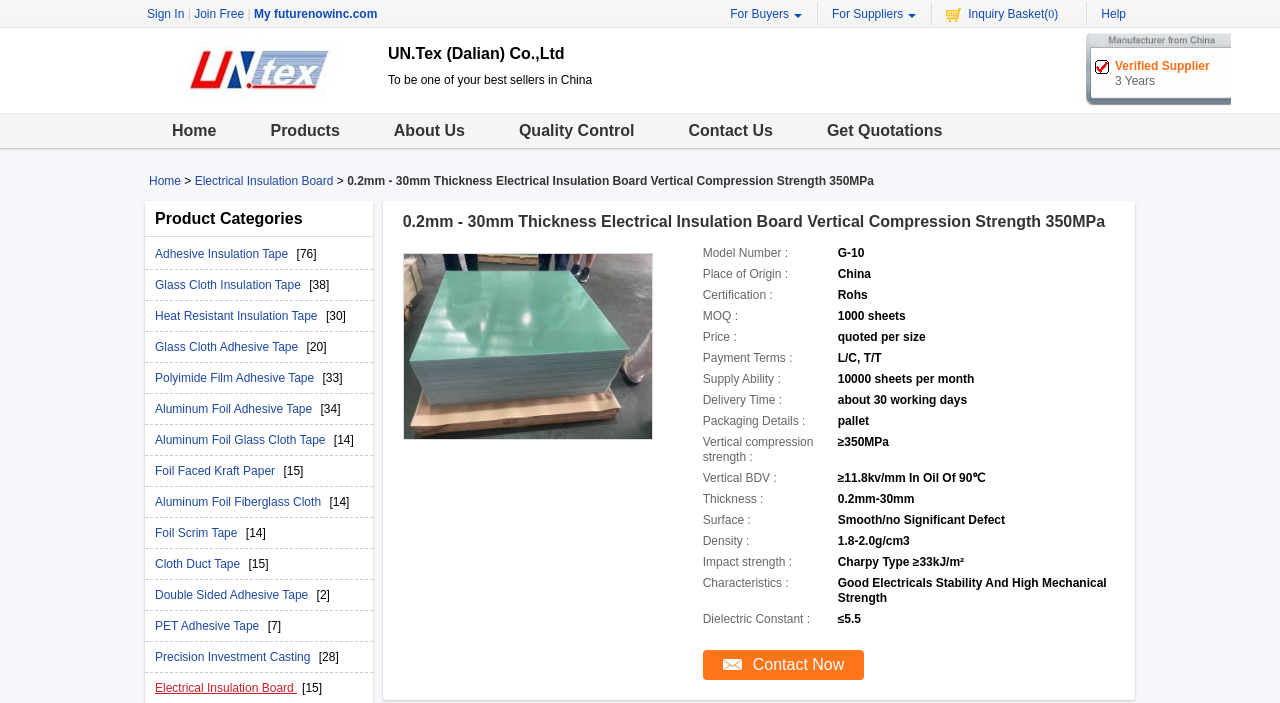Please find the bounding box coordinates of the section that needs to be clicked to achieve this instruction: "View wholesale information".

[0.315, 0.36, 0.51, 0.626]